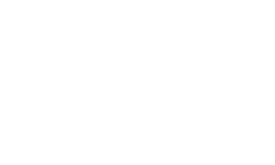Using the details in the image, give a detailed response to the question below:
Why are connections crucial in business?

The webpage suggests that connections, much like the one illustrated by the icon, are crucial for success in navigating today's business landscape, implying that building relationships and networks is essential for entrepreneurs and investors to thrive.